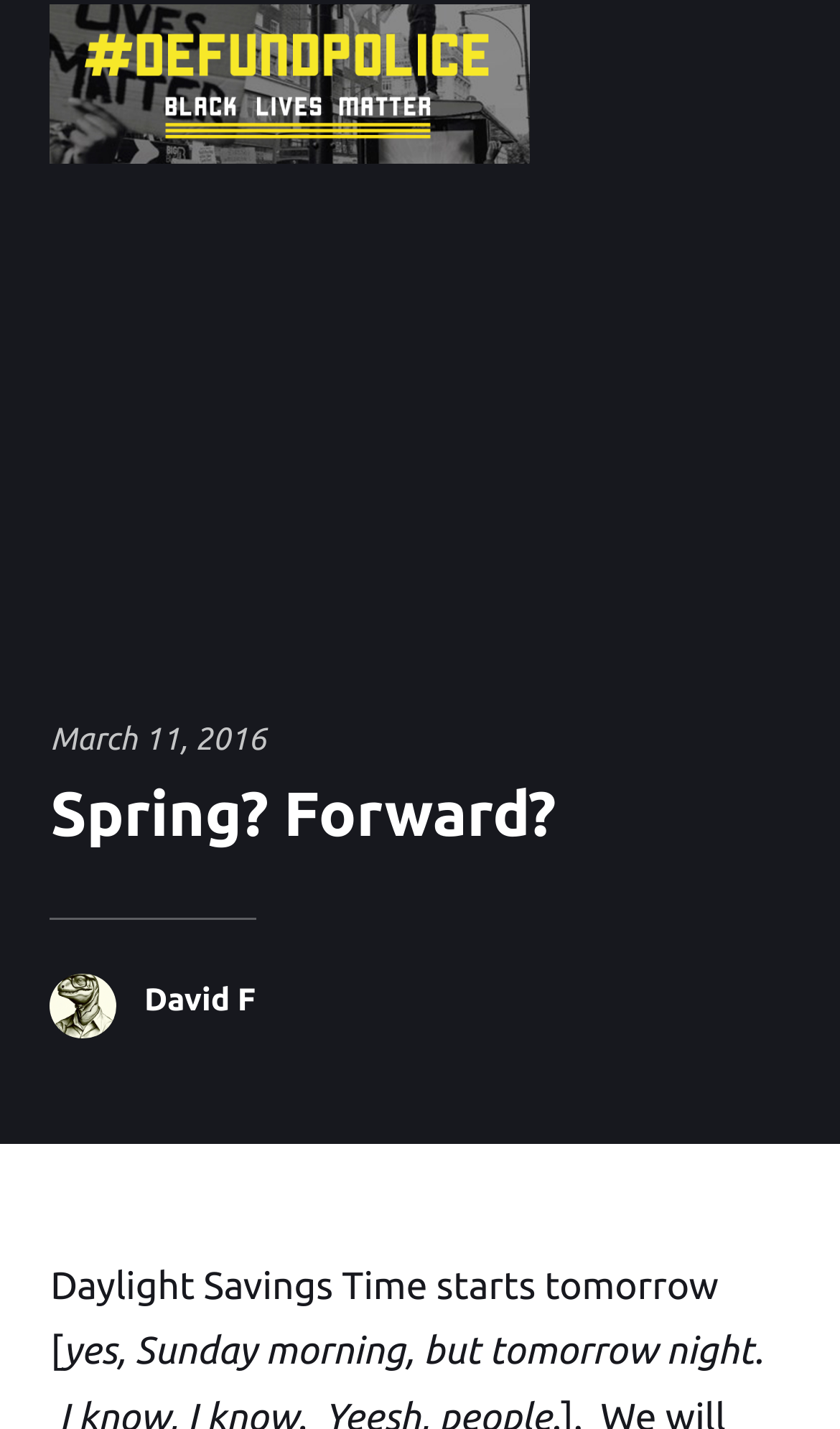Given the webpage screenshot, identify the bounding box of the UI element that matches this description: "David F".

[0.172, 0.686, 0.304, 0.711]